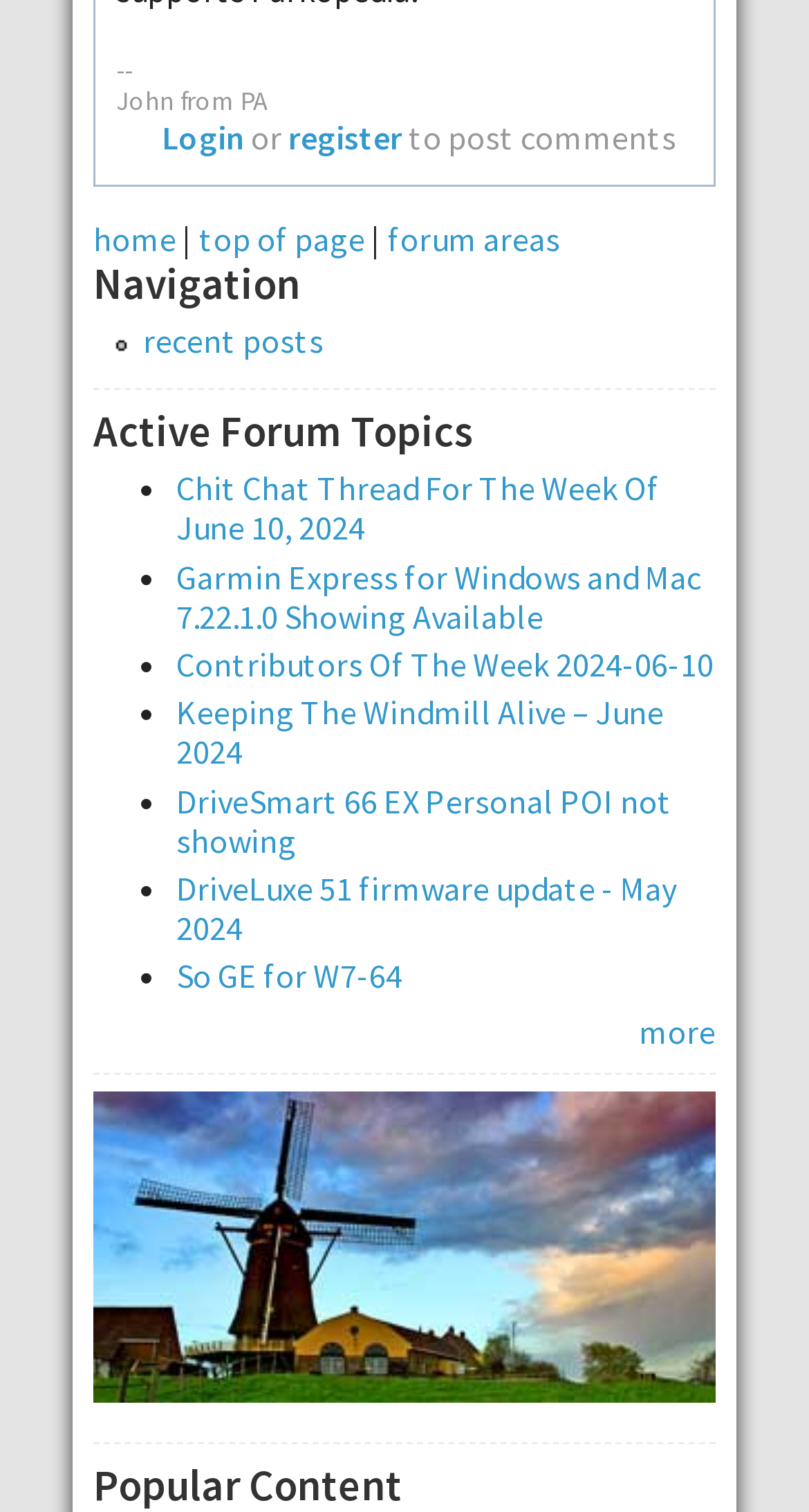What is the purpose of the 'Login' and 'Register' links?
Use the image to answer the question with a single word or phrase.

to post comments